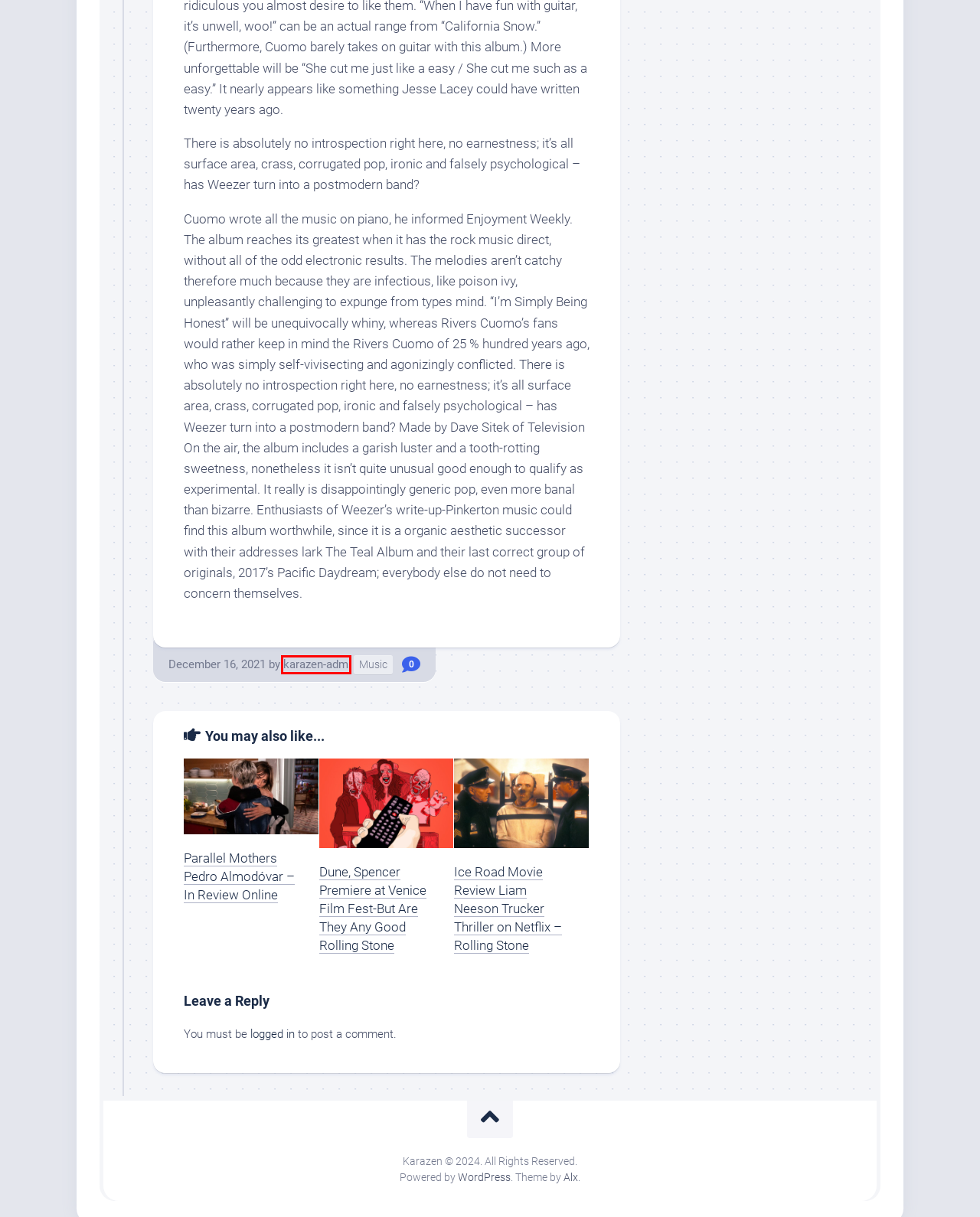After examining the screenshot of a webpage with a red bounding box, choose the most accurate webpage description that corresponds to the new page after clicking the element inside the red box. Here are the candidates:
A. Cinematic Masterpieces: Timeless Dramas that Resonate - Karazen
B. karazen-adm - Karazen
C. Dune, Spencer Premiere at Venice Film Fest-But Are They Any Good Rolling Stone - Karazen
D. Blog Tool, Publishing Platform, and CMS – WordPress.org
E. Parallel Mothers Pedro Almodóvar - In Review Online - Karazen
F. Music - Karazen
G. Quirky Comedies: Films that Embrace the Unconventional - Karazen
H. Ice Road Movie Review Liam Neeson Trucker Thriller on Netflix - Rolling Stone - Karazen

B